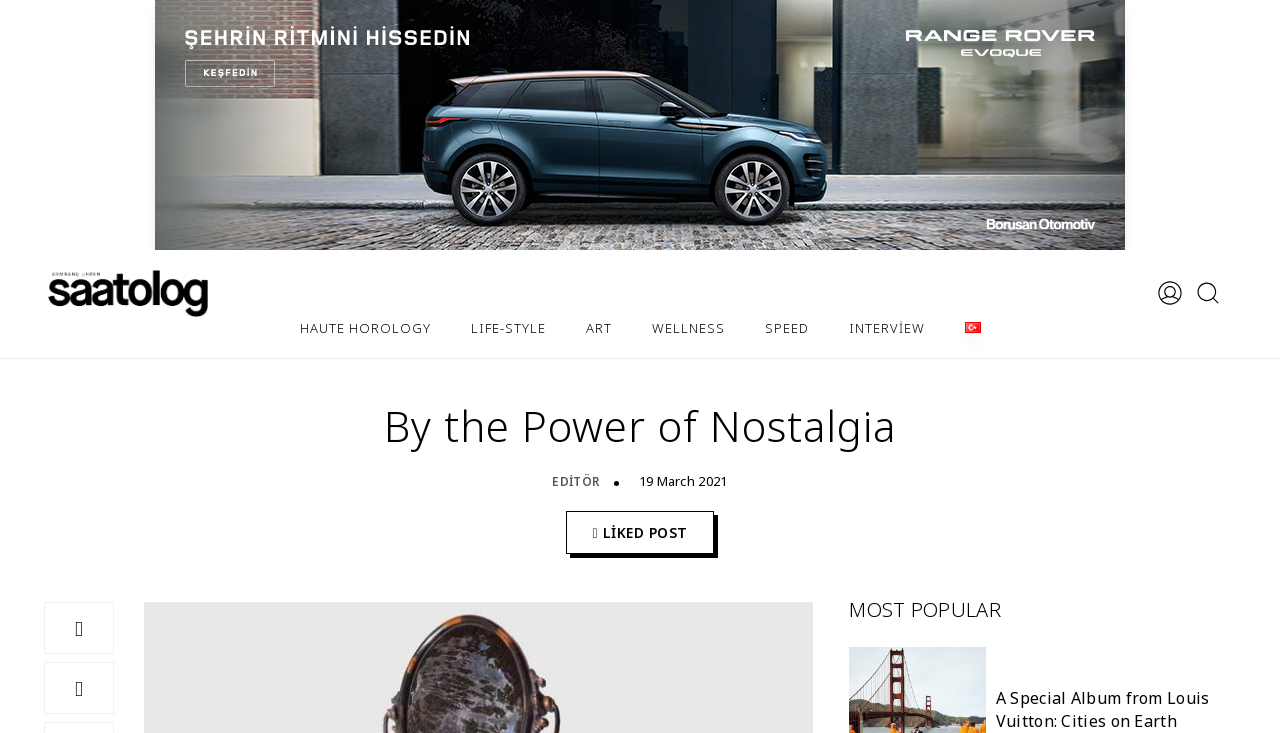Please reply to the following question using a single word or phrase: 
What is the name of the album mentioned in the article?

Cities on Earth